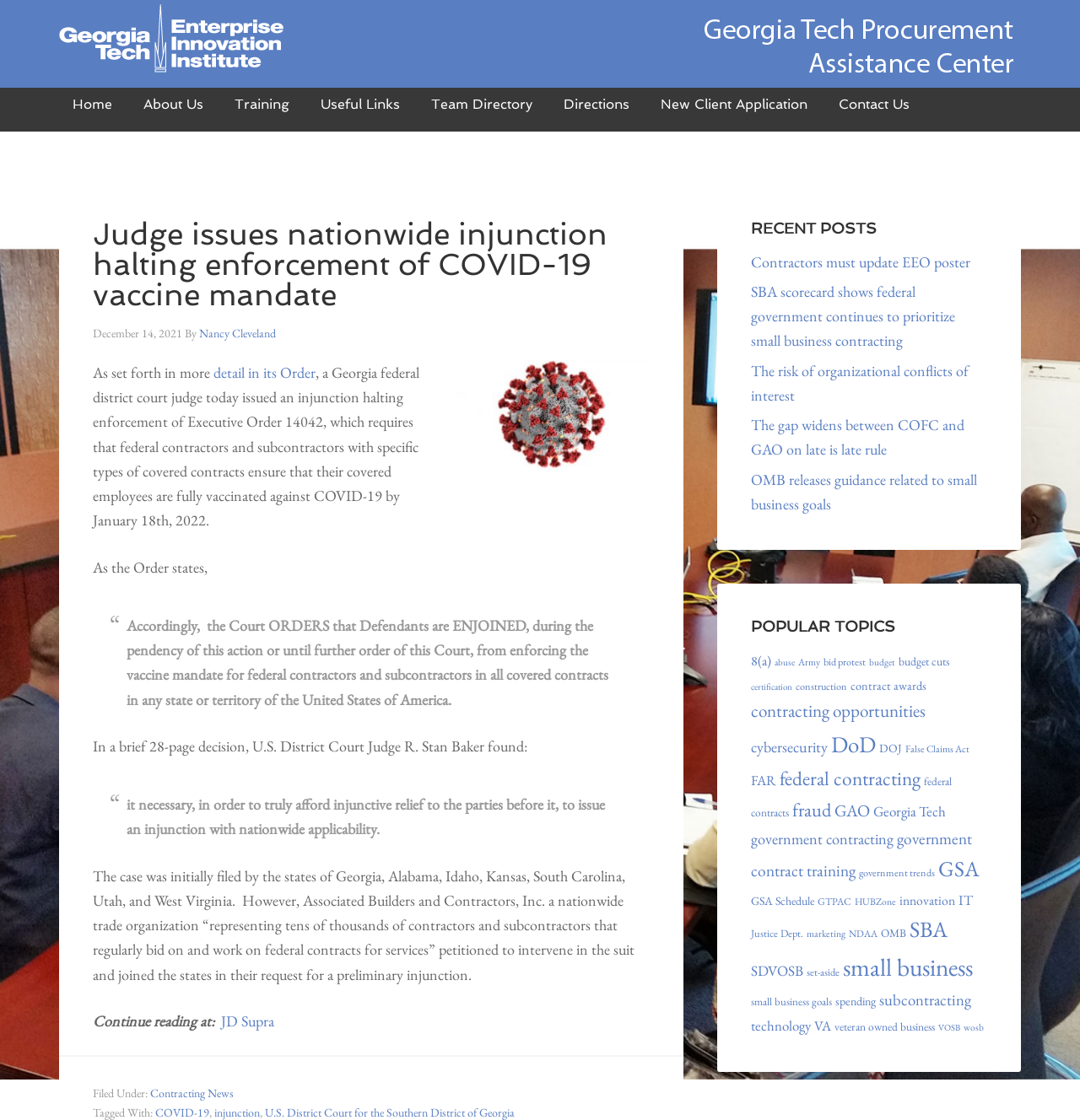Answer the following query concisely with a single word or phrase:
How many items are in the topic 'federal contracting'?

328